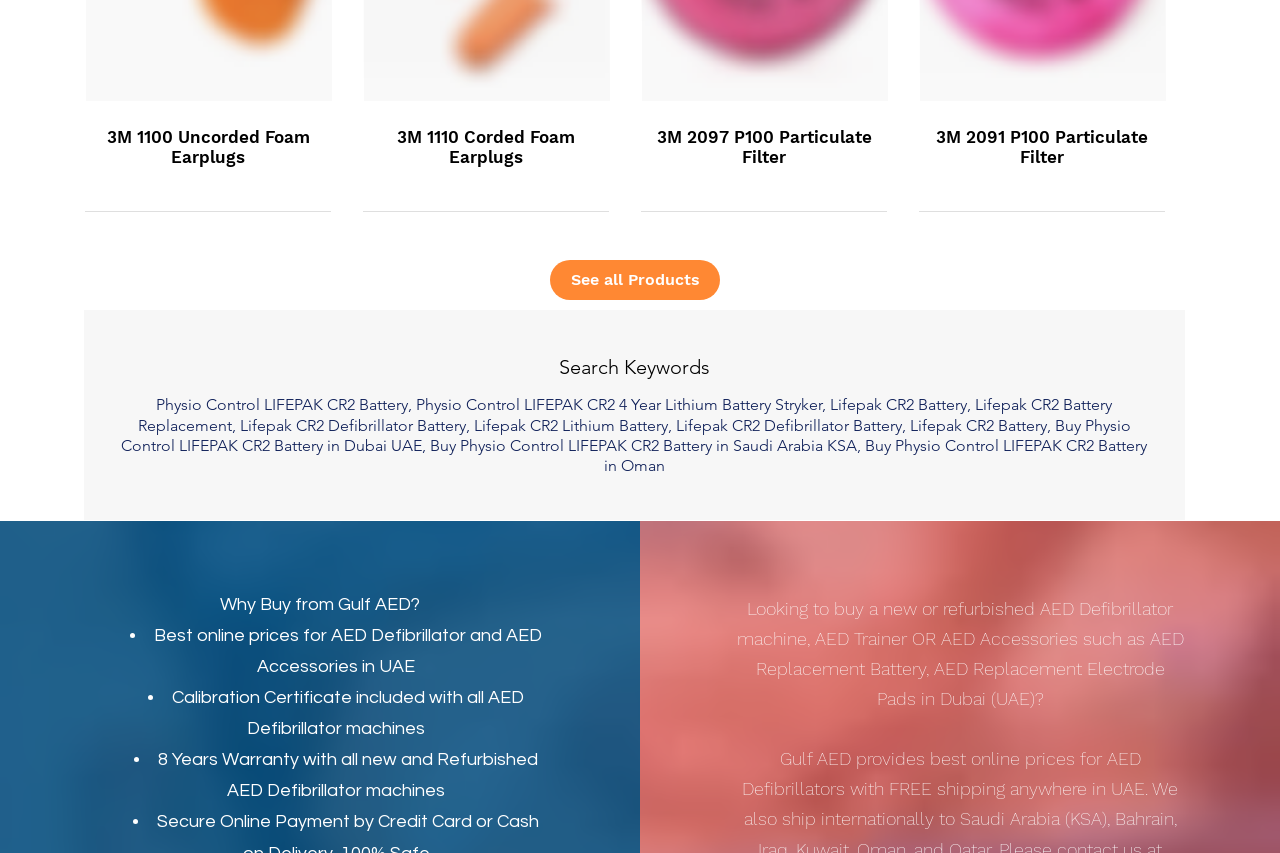Extract the bounding box for the UI element that matches this description: "Calibration Certificate".

[0.135, 0.807, 0.275, 0.829]